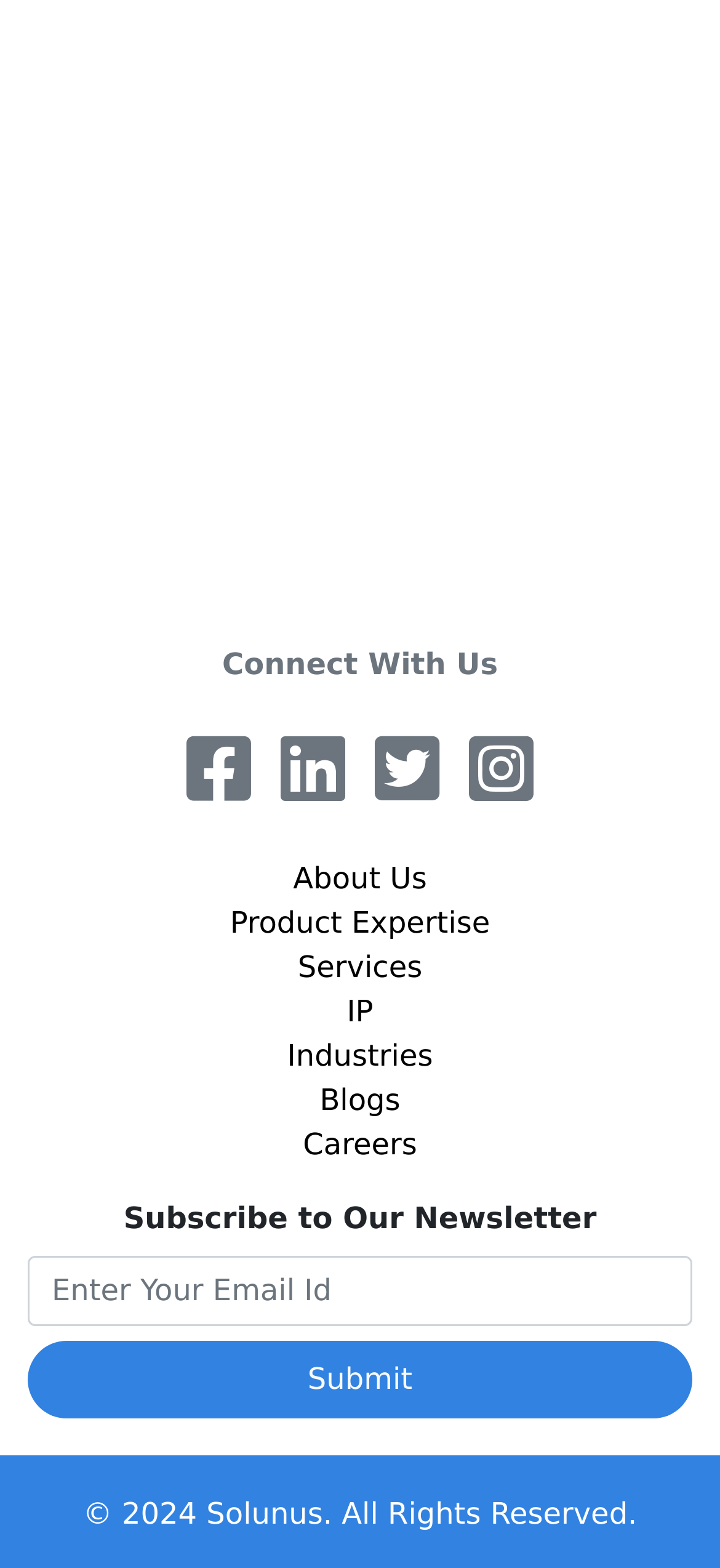Please identify the bounding box coordinates of the element I should click to complete this instruction: 'Click on the About Us link'. The coordinates should be given as four float numbers between 0 and 1, like this: [left, top, right, bottom].

[0.038, 0.547, 0.962, 0.575]